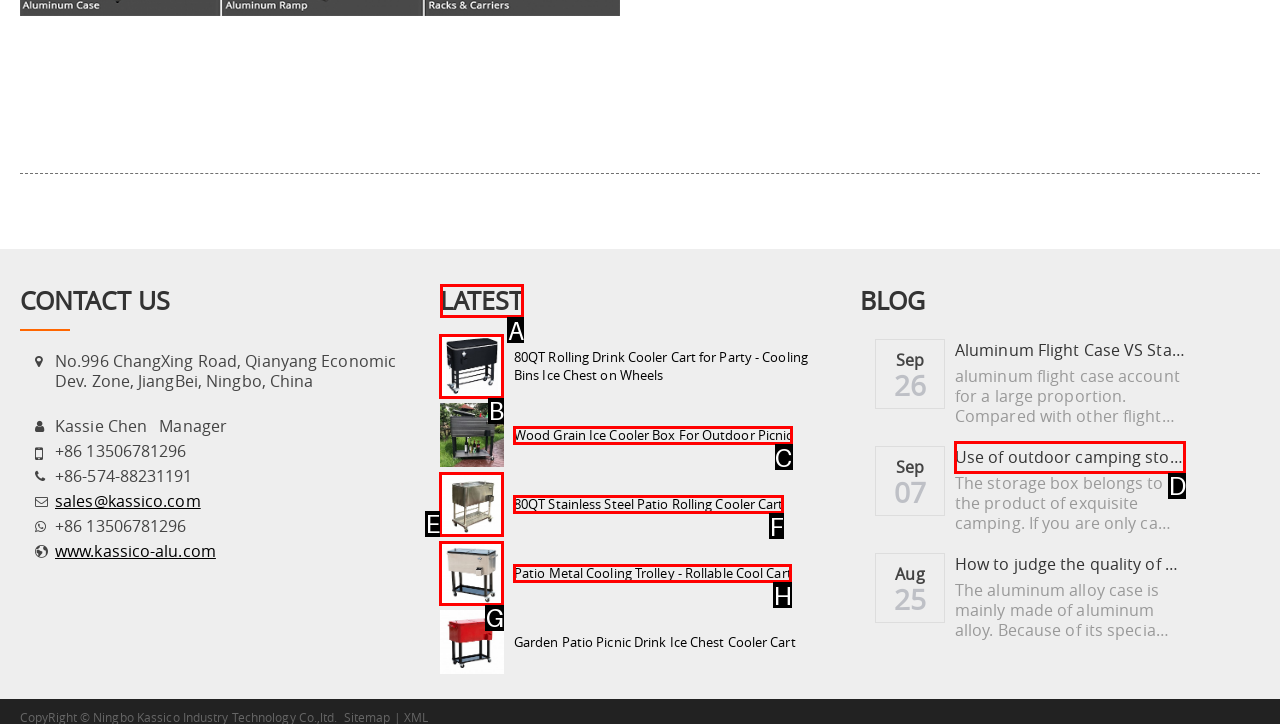Choose the HTML element that should be clicked to achieve this task: Check the latest news
Respond with the letter of the correct choice.

A